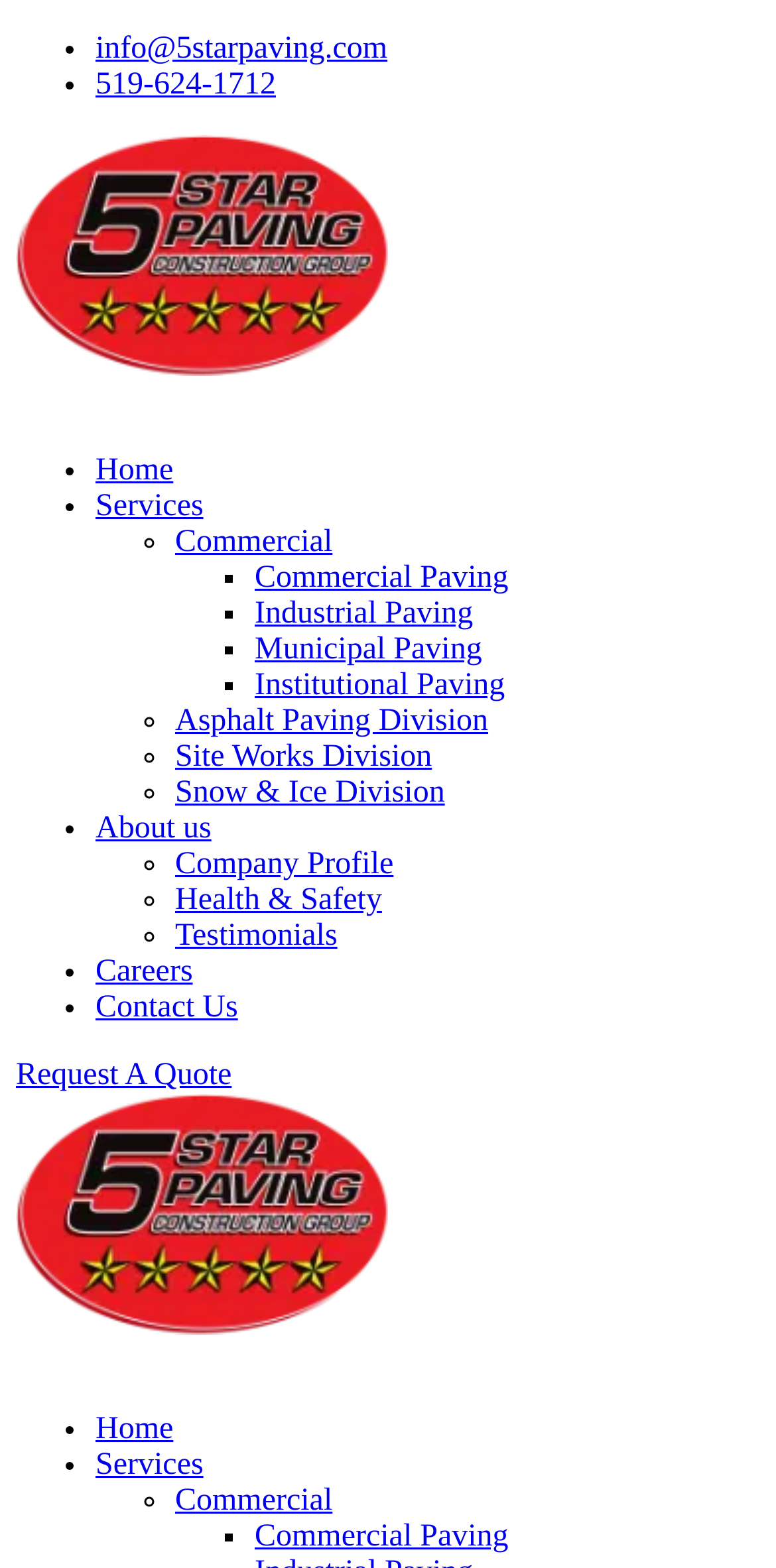Please find the bounding box for the following UI element description. Provide the coordinates in (top-left x, top-left y, bottom-right x, bottom-right y) format, with values between 0 and 1: title="5 Star Paving"

[0.021, 0.223, 0.5, 0.245]